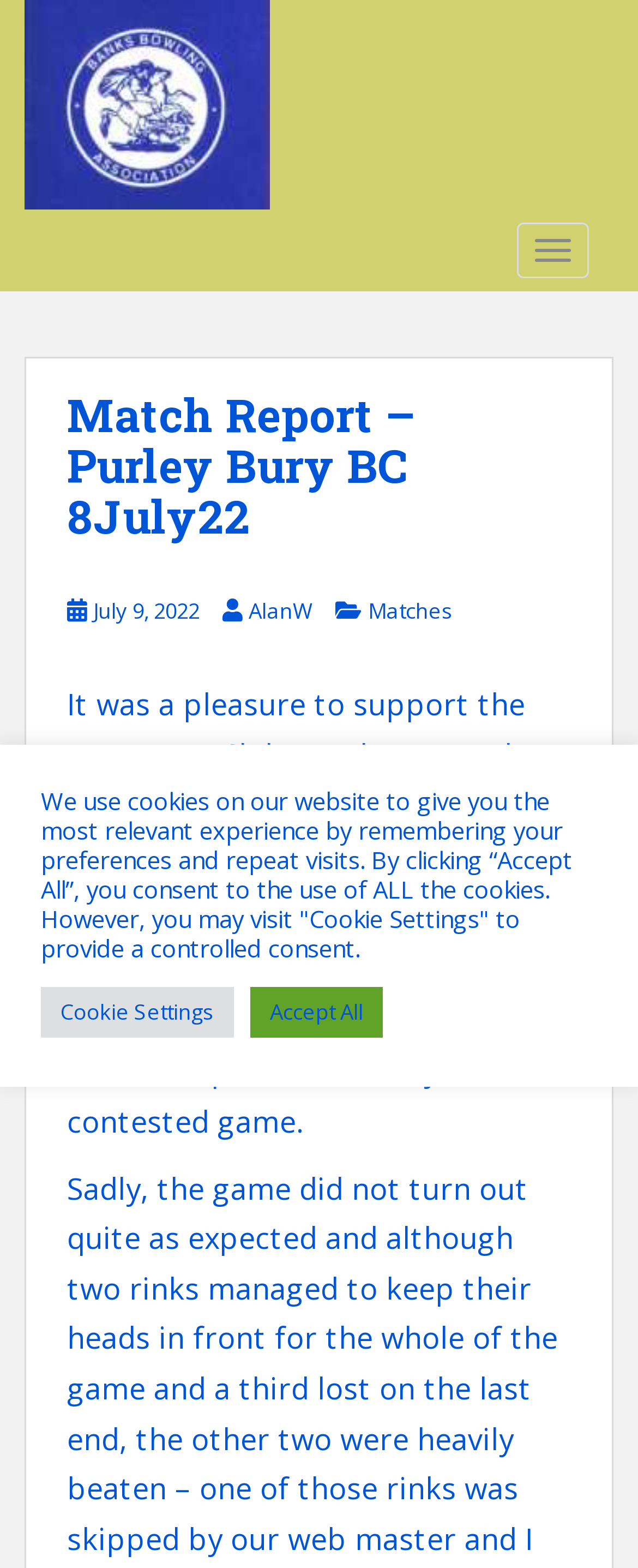Provide a thorough description of this webpage.

The webpage is about a match report from the Banks Bowling Association, specifically the Purley Bury BC match on July 8, 2022. At the top left of the page, there is a link to the Banks Bowling Association, accompanied by an image with the same name. 

On the top right, there is a button to toggle navigation. Below this button, there is a header section that contains the match report title, "Match Report – Purley Bury BC 8July22", and three links: "July 9, 2022", "AlanW", and "Matches". The "July 9, 2022" link also contains a time element.

The main content of the page is divided into two paragraphs. The first paragraph describes the pleasant experience of supporting the BBA at the club on a hot afternoon, with the bar remaining open throughout the afternoon. The second paragraph mentions the well-maintained green and the hope for a keenly contested game.

At the bottom of the page, there is a notice about the use of cookies on the website. This notice is accompanied by two buttons: "Cookie Settings" and "Accept All".